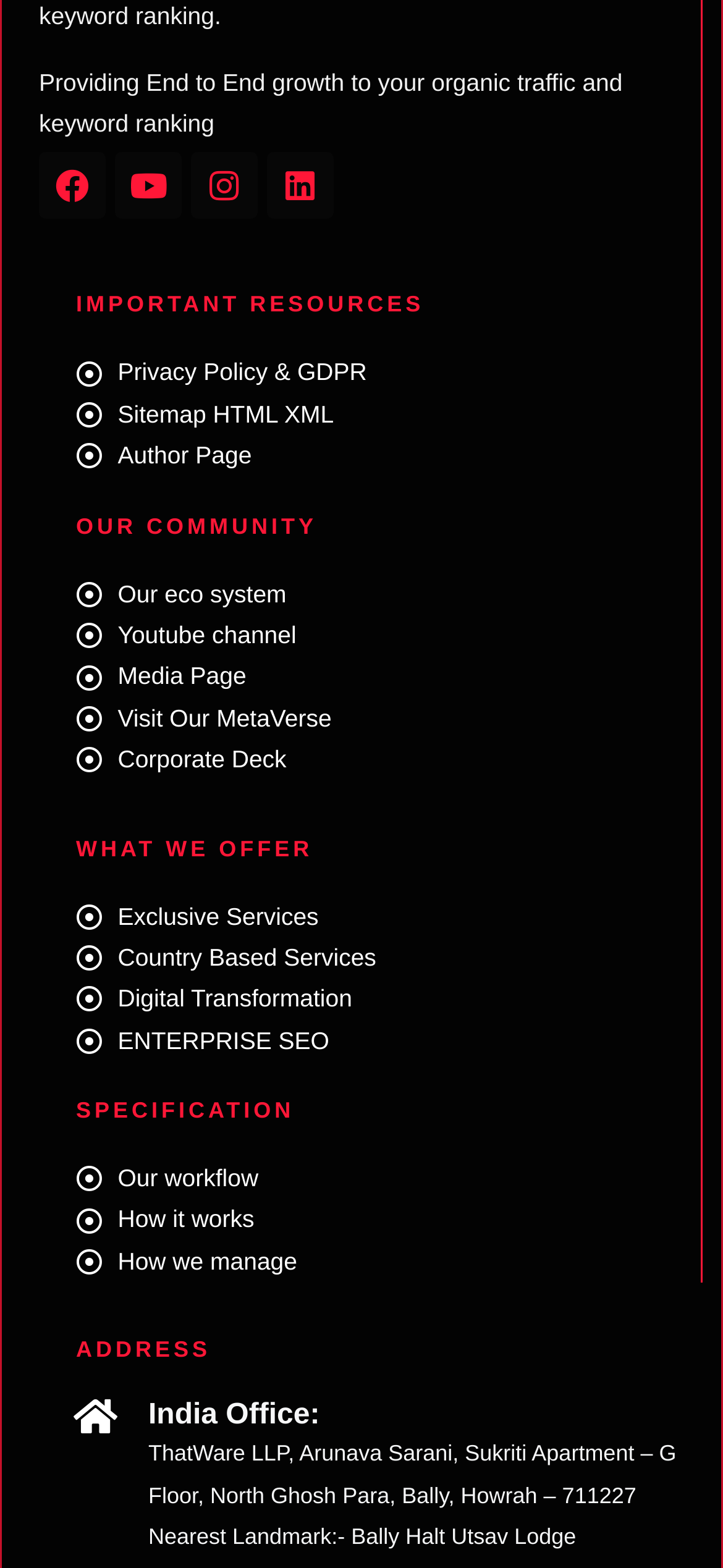What services are offered by the company?
Please use the visual content to give a single word or phrase answer.

Exclusive Services, Country Based Services, Digital Transformation, ENTERPRISE SEO